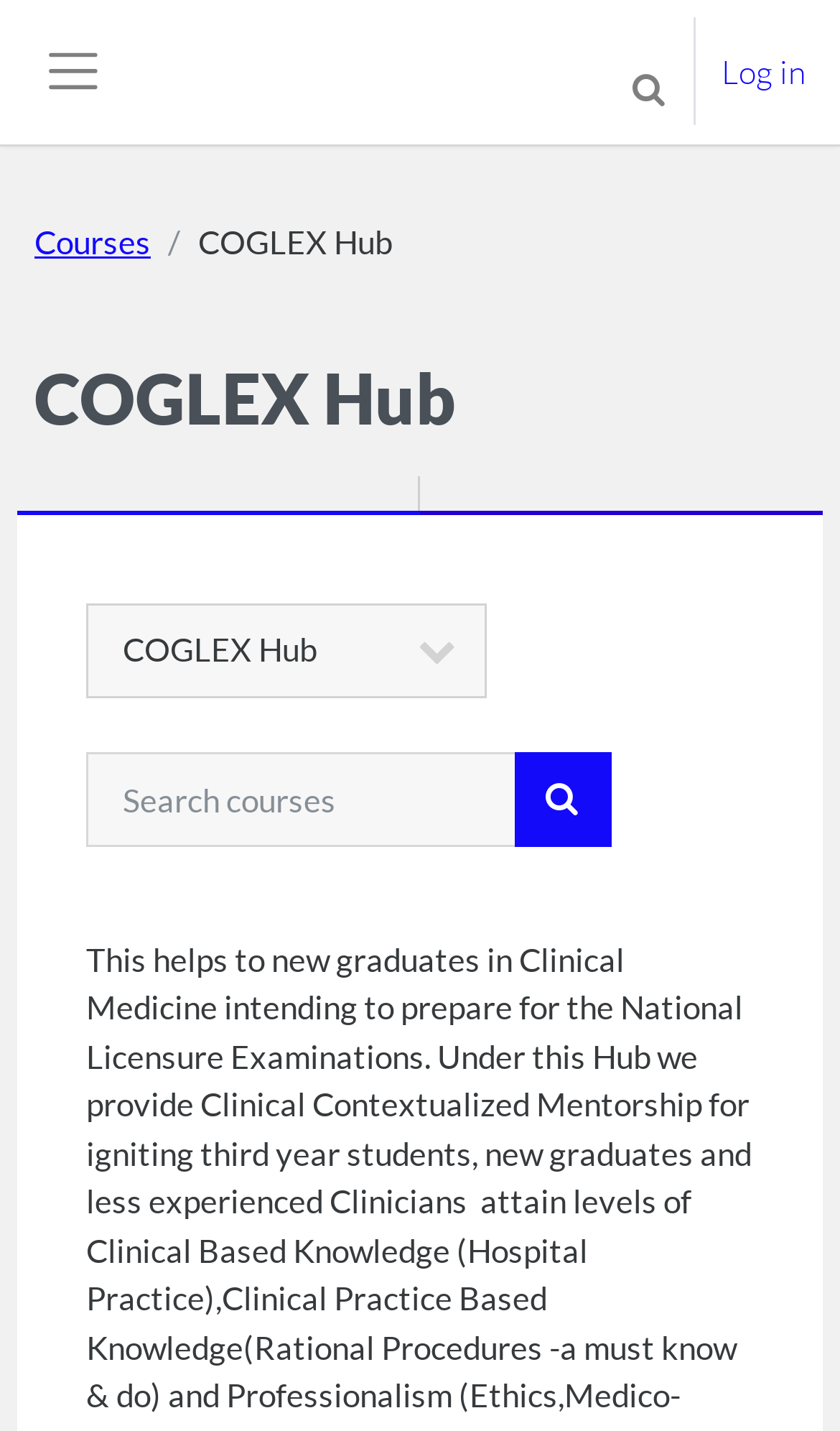Answer the question below using just one word or a short phrase: 
What is the purpose of the button 'SEARCH COURSES'?

To search courses